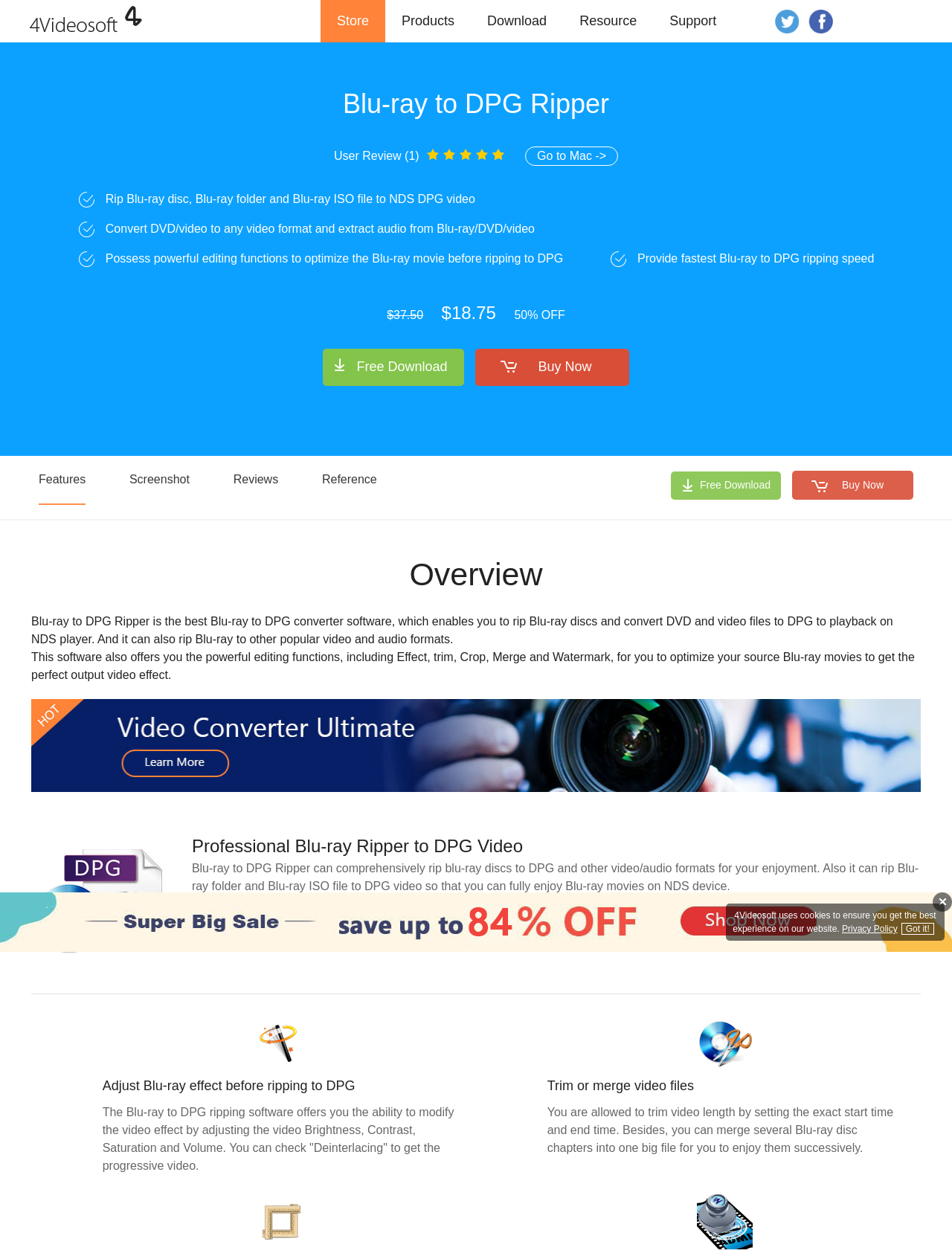Locate the bounding box coordinates of the UI element described by: "Go to Mac ->". The bounding box coordinates should consist of four float numbers between 0 and 1, i.e., [left, top, right, bottom].

[0.552, 0.117, 0.649, 0.132]